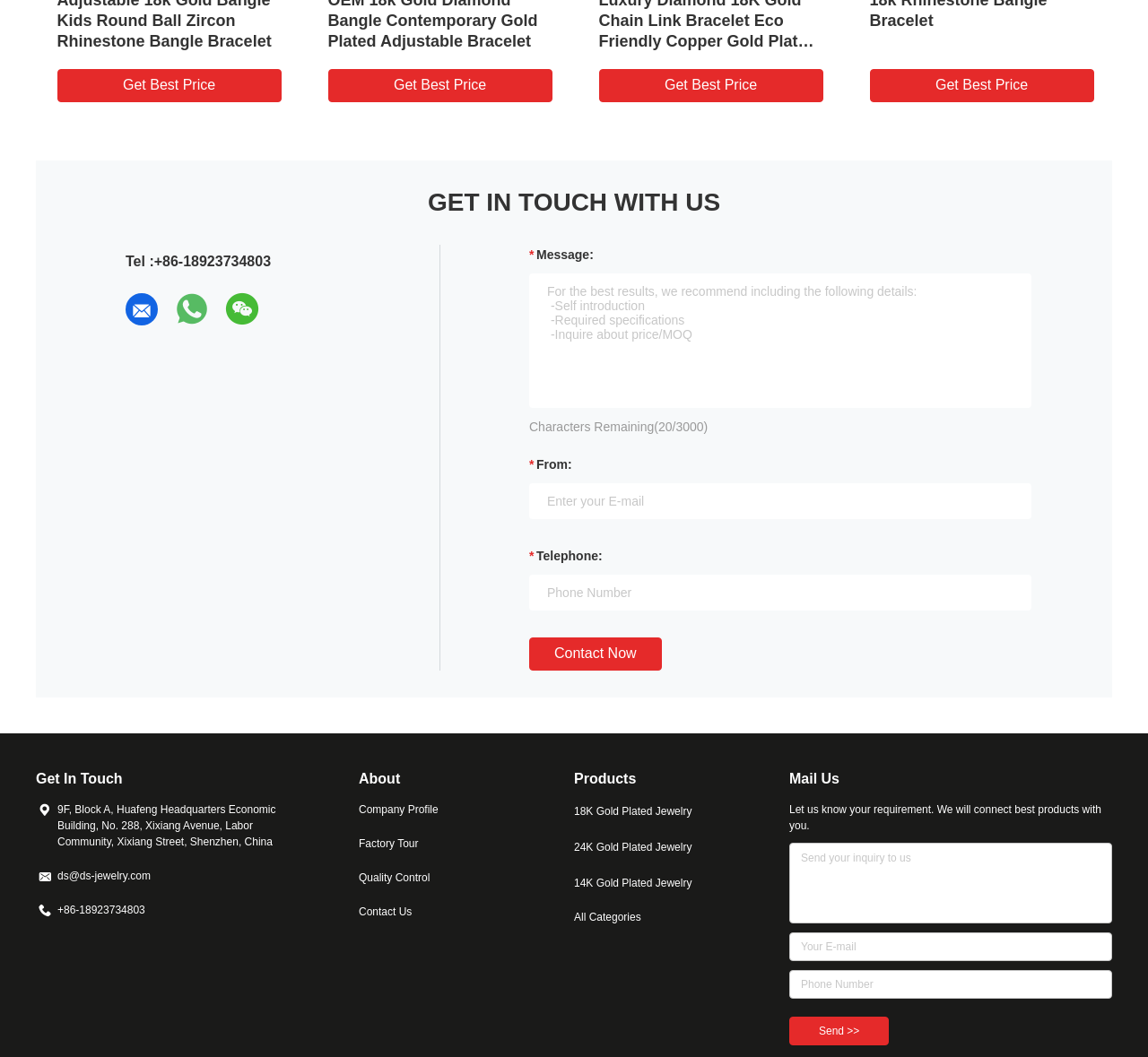Determine the bounding box coordinates of the clickable area required to perform the following instruction: "Click the 'About' link". The coordinates should be represented as four float numbers between 0 and 1: [left, top, right, bottom].

[0.312, 0.729, 0.349, 0.744]